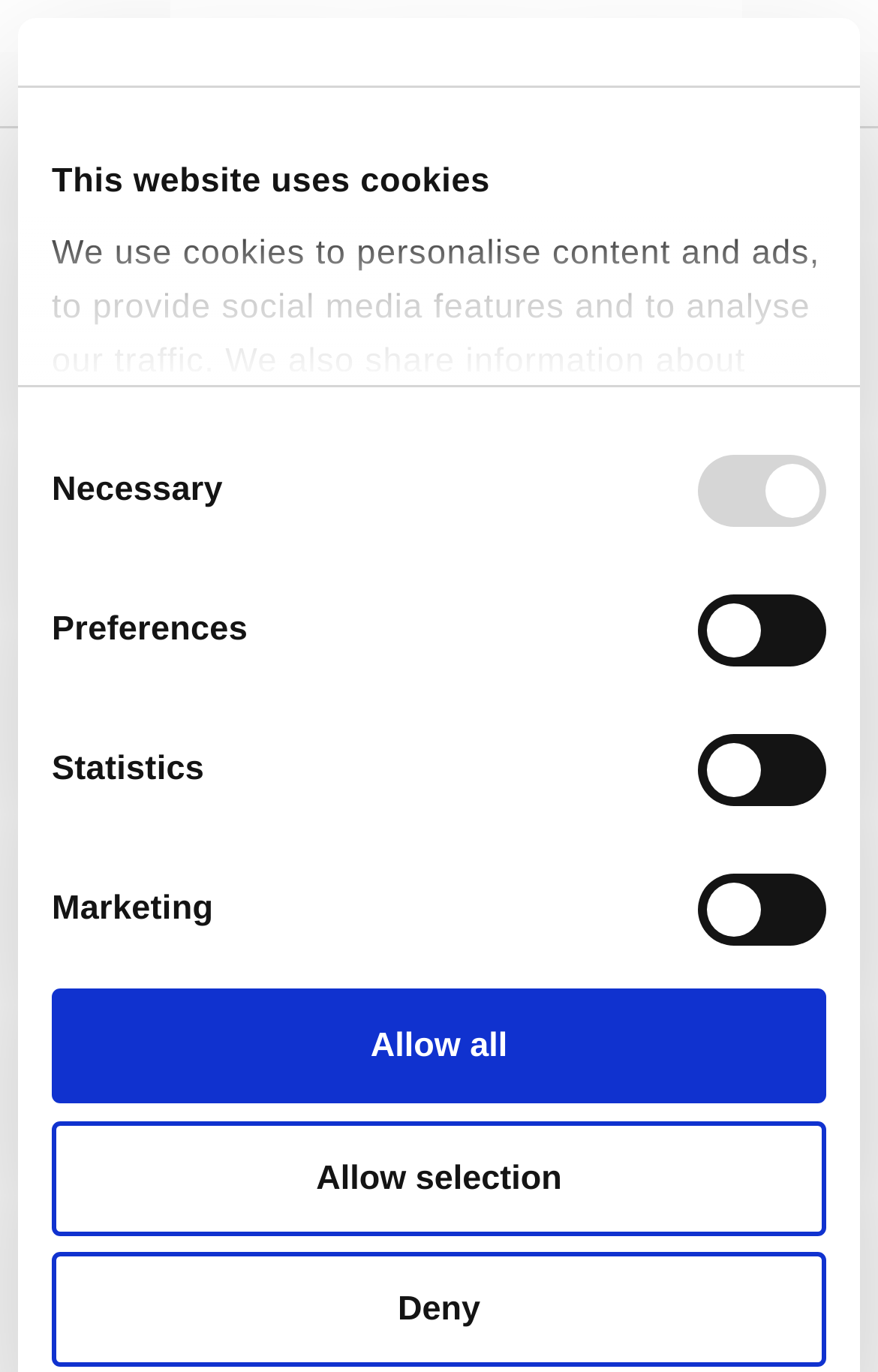Ascertain the bounding box coordinates for the UI element detailed here: "Deny". The coordinates should be provided as [left, top, right, bottom] with each value being a float between 0 and 1.

[0.059, 0.912, 0.941, 0.996]